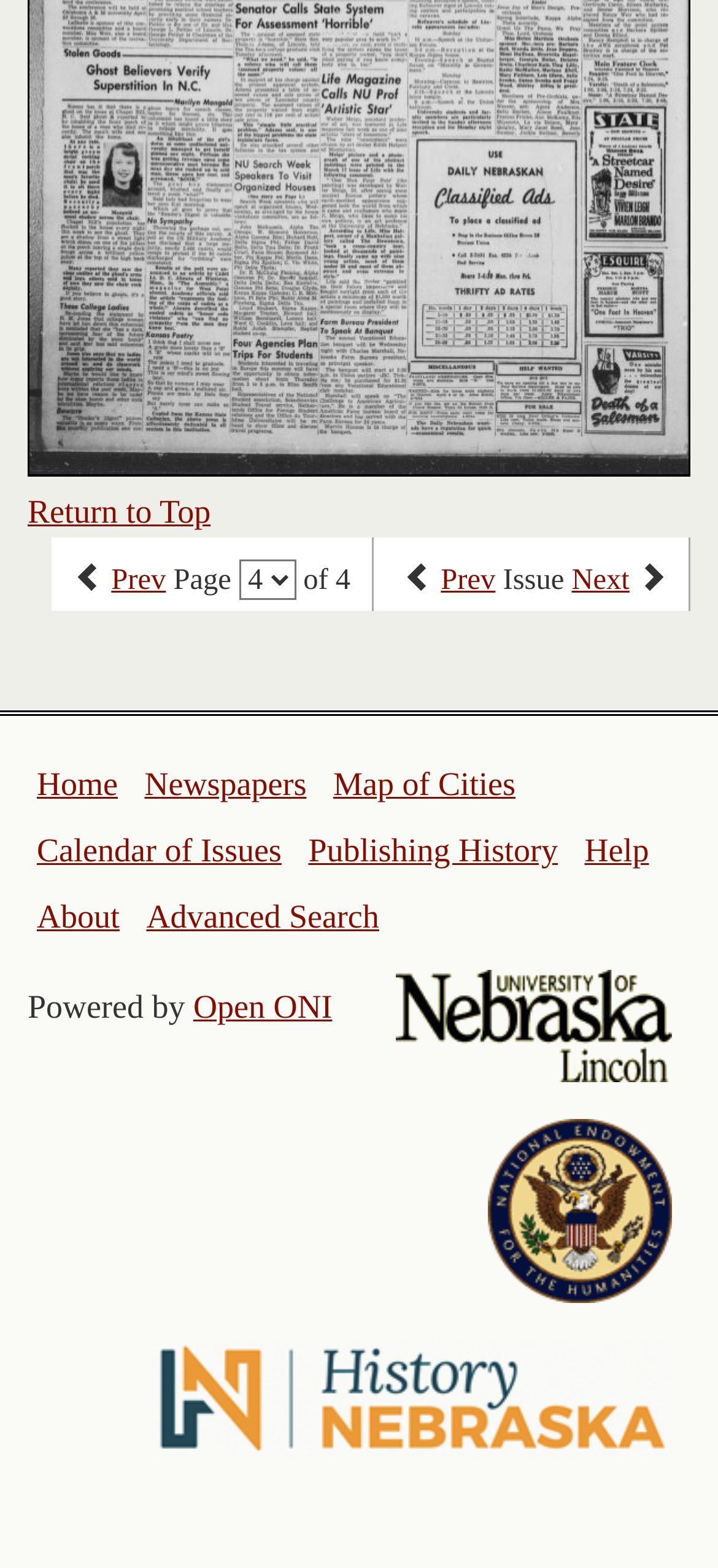What is the logo above the 'Advanced Search' link?
Look at the image and respond with a one-word or short-phrase answer.

University of Nebraska Lincoln logo